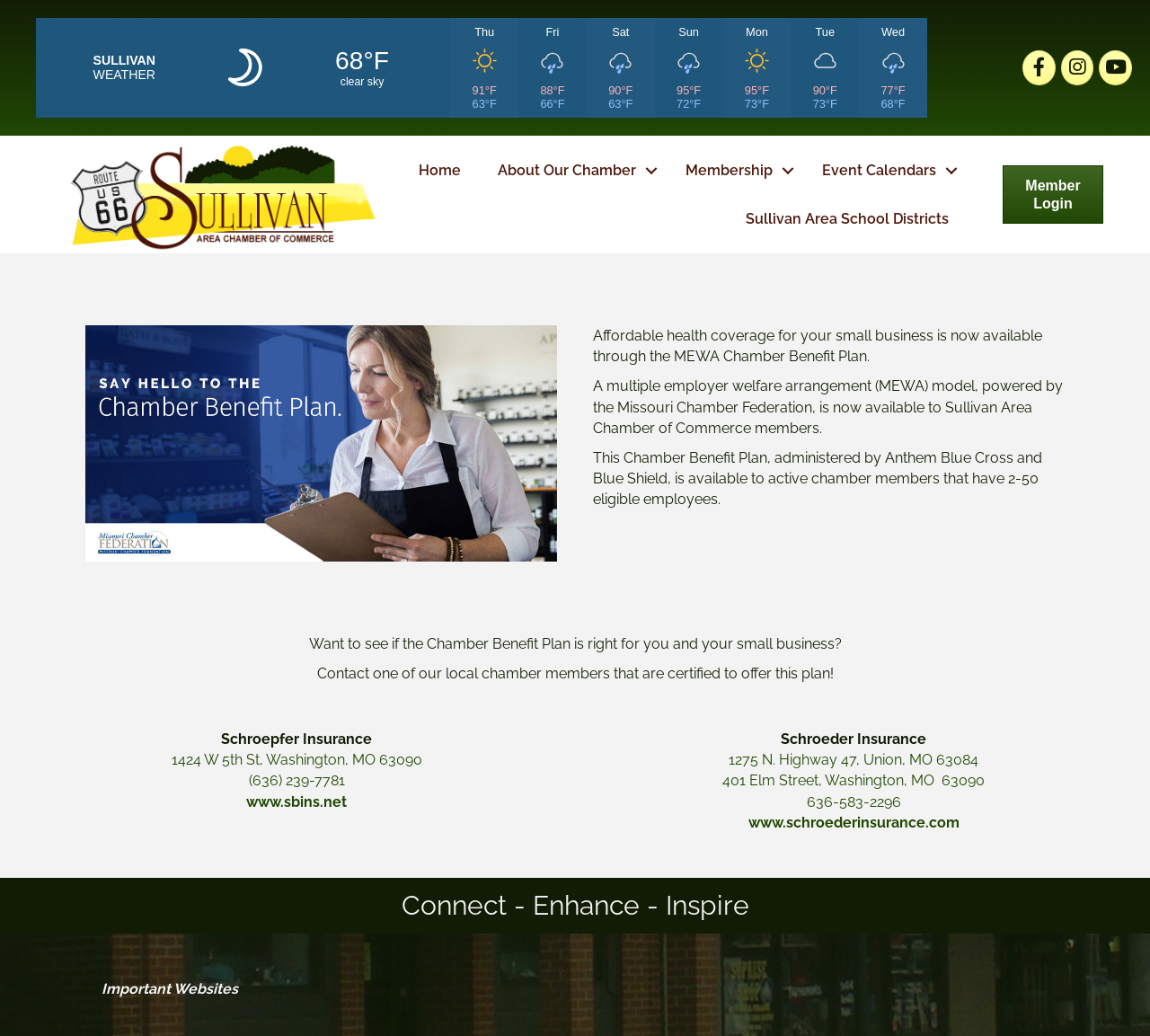Please analyze the image and give a detailed answer to the question:
What is the name of the insurance program?

The name of the insurance program is mentioned in the static text 'Affordable health coverage for your small business is now available through the MEWA Chamber Benefit Plan.'